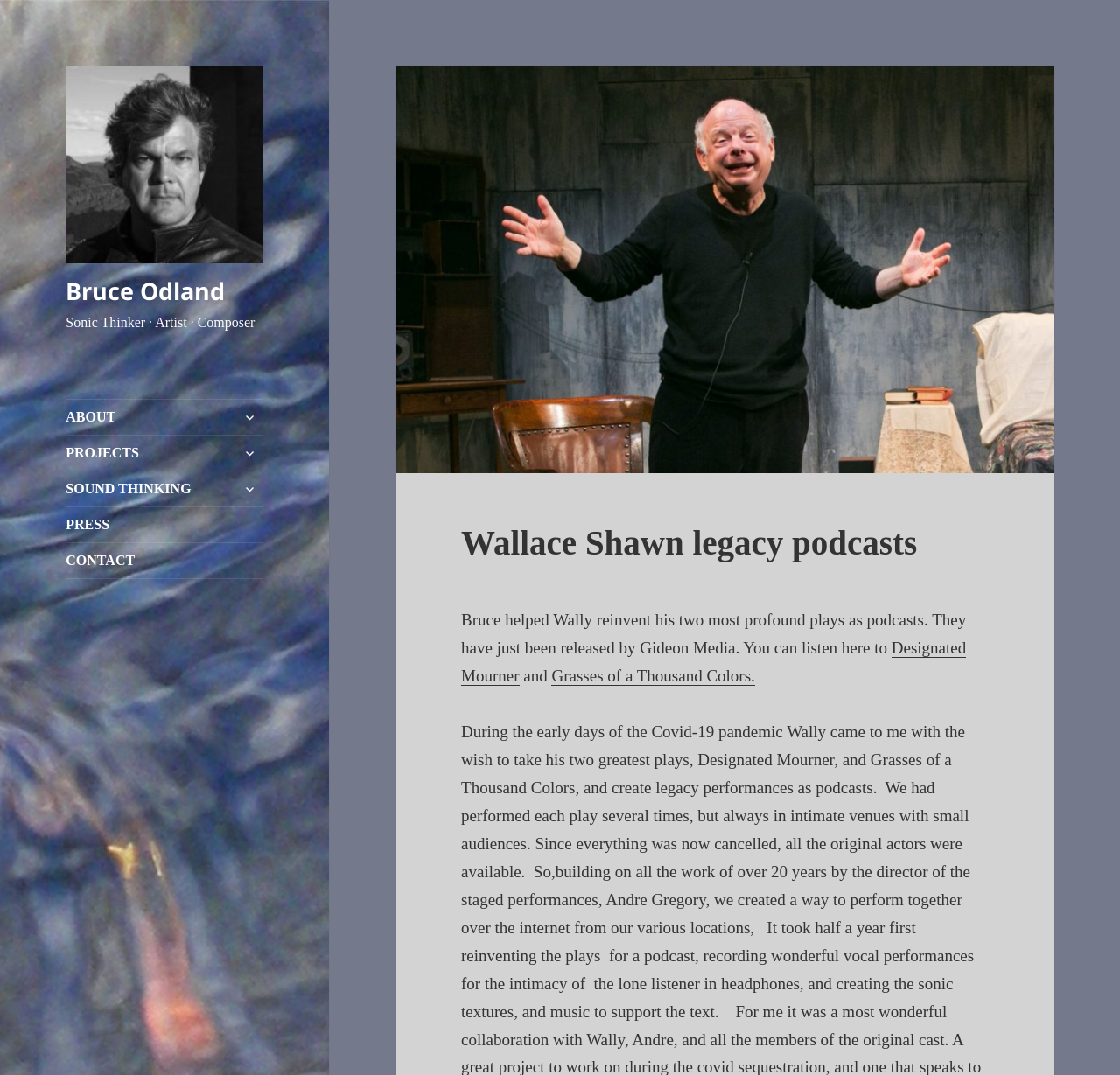What is the relationship between Bruce and Wally?
Please provide a detailed answer to the question.

I inferred this answer by reading the static text 'Bruce helped Wally reinvent his two most profound plays as podcasts.' which suggests that Bruce assisted Wally in some way.